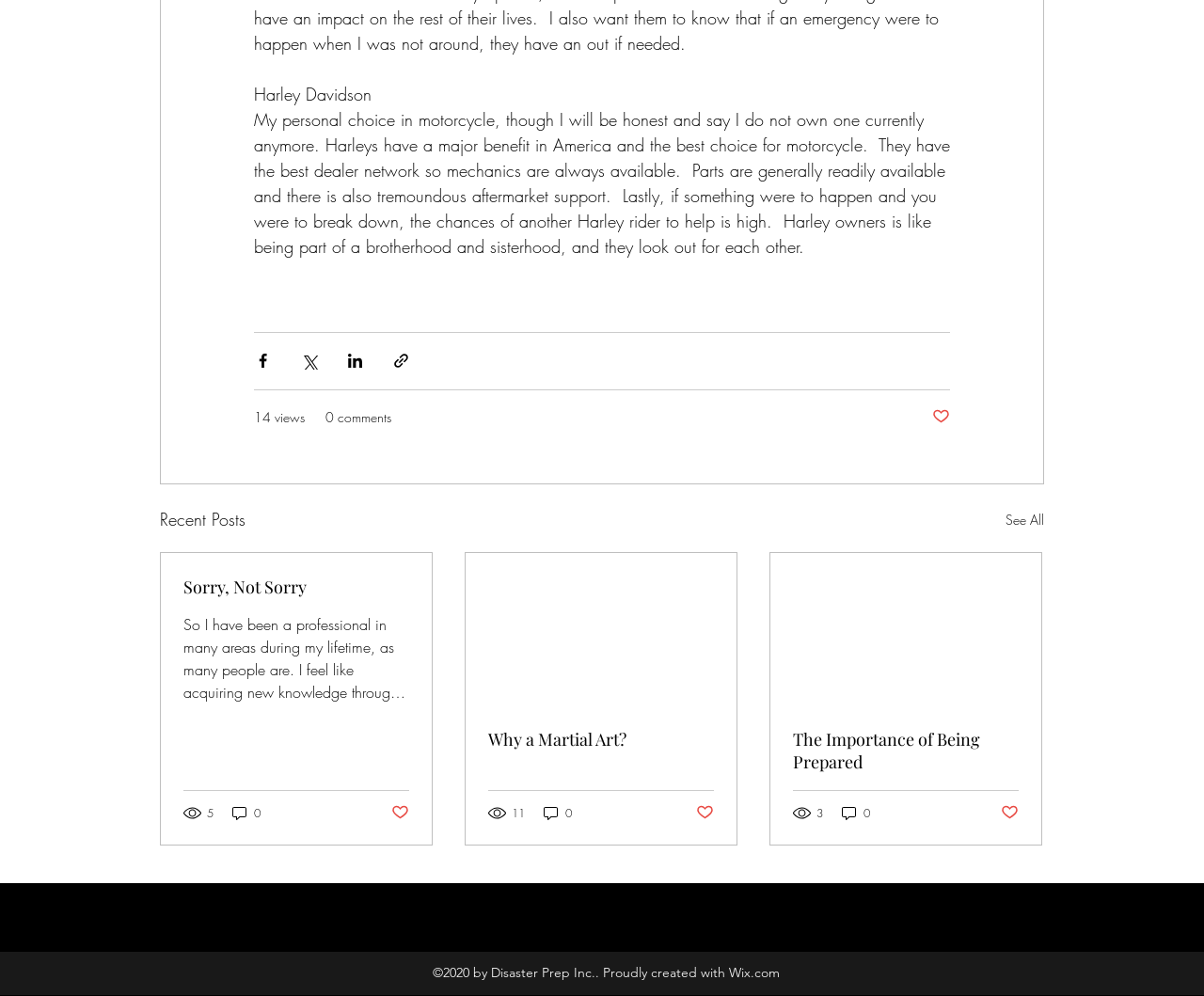Identify the bounding box coordinates of the clickable section necessary to follow the following instruction: "See all recent posts". The coordinates should be presented as four float numbers from 0 to 1, i.e., [left, top, right, bottom].

[0.835, 0.508, 0.867, 0.535]